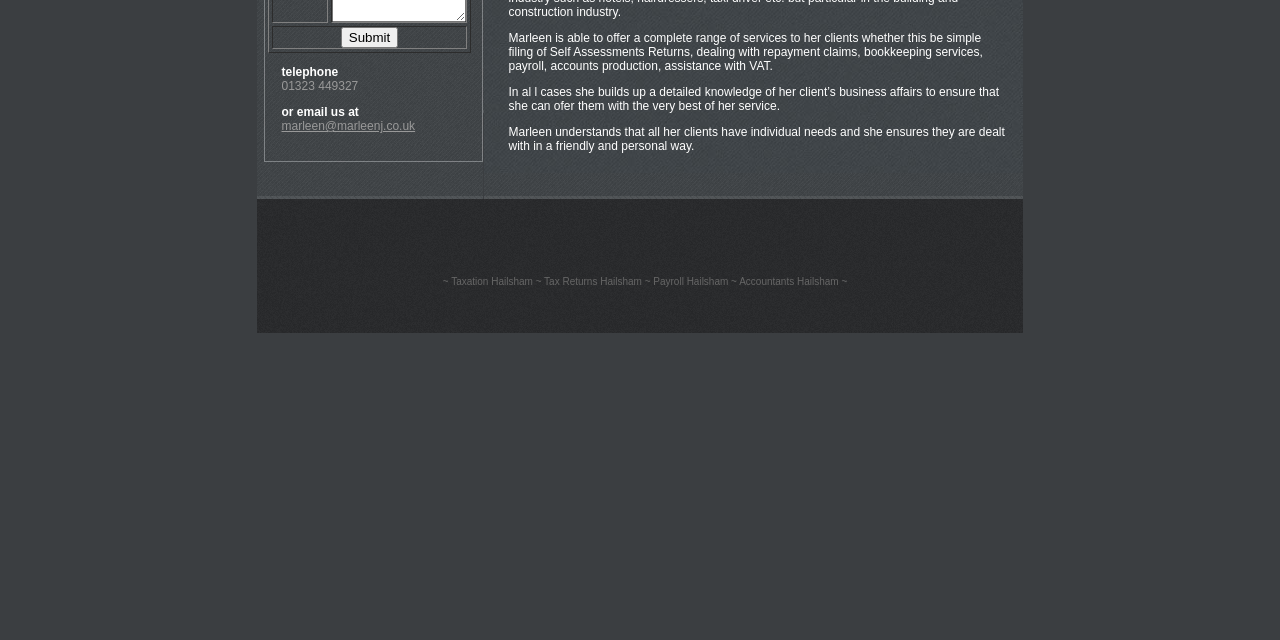Locate the bounding box of the UI element described in the following text: "alt="About Us"".

[0.378, 0.289, 0.799, 0.316]